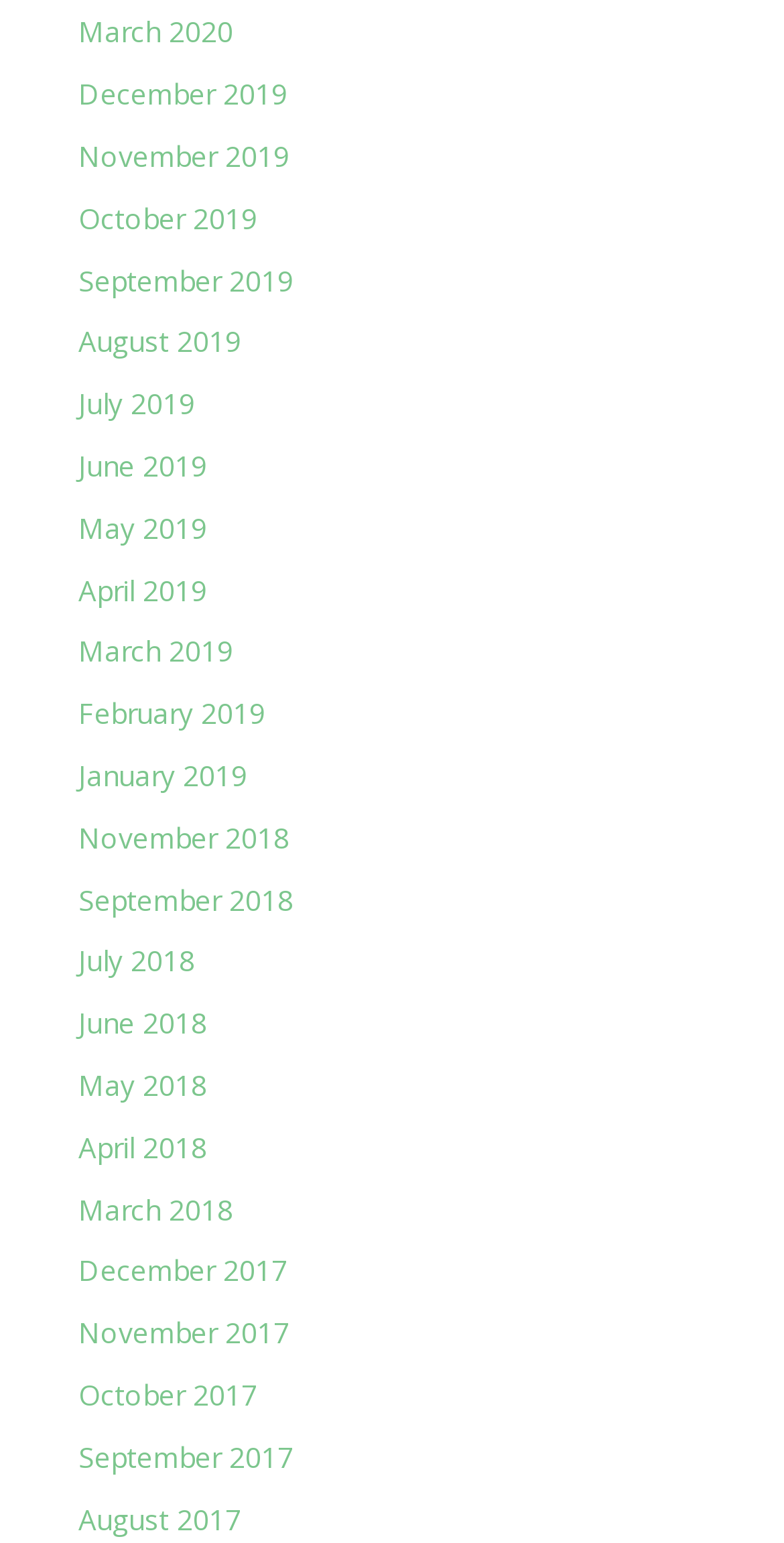Please provide a detailed answer to the question below by examining the image:
Are there any links for the year 2021?

I examined the link elements on the webpage and did not find any links with the year 2021, indicating that there are no links for that year.